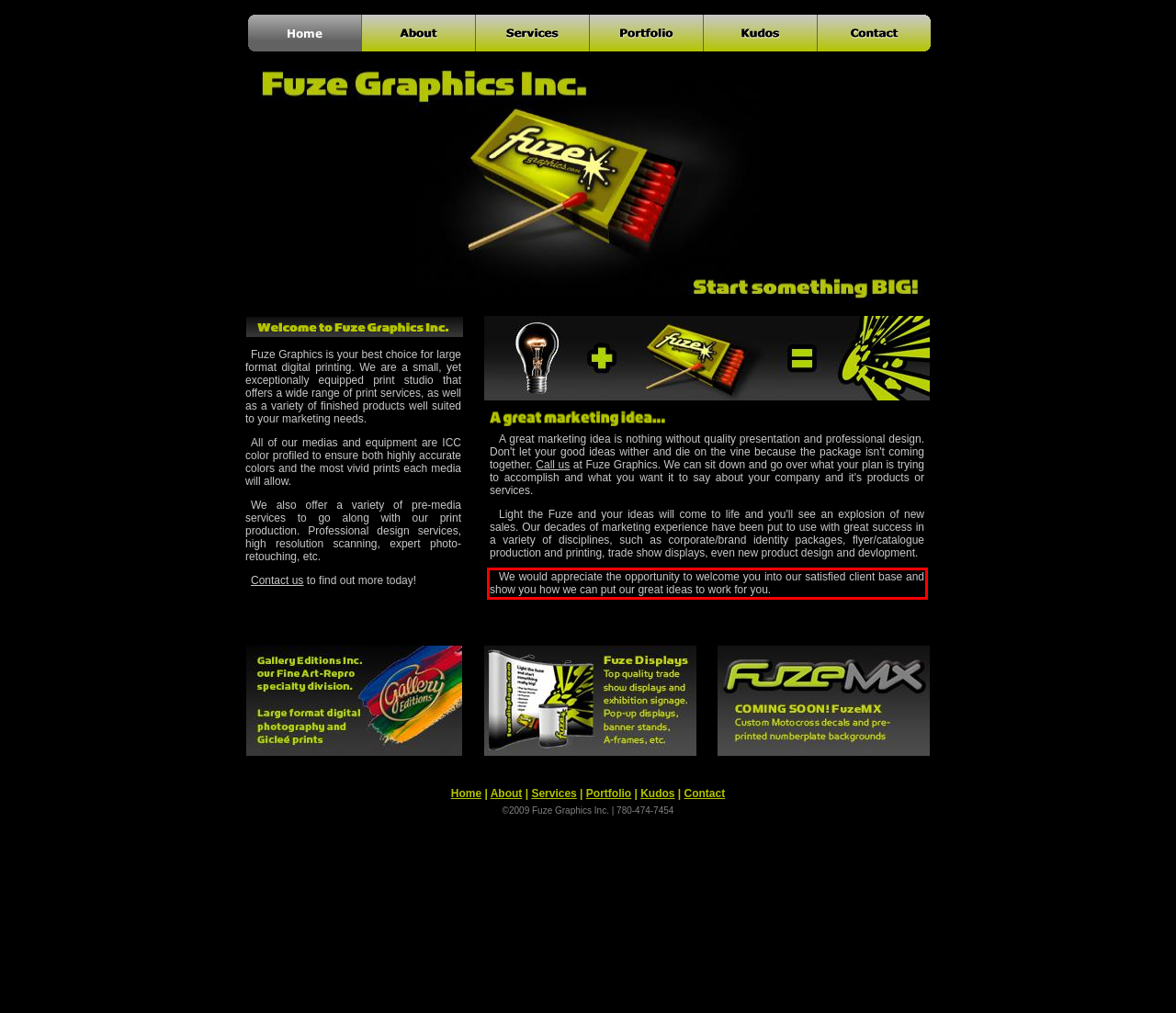The screenshot provided shows a webpage with a red bounding box. Apply OCR to the text within this red bounding box and provide the extracted content.

We would appreciate the opportunity to welcome you into our satisfied client base and show you how we can put our great ideas to work for you.